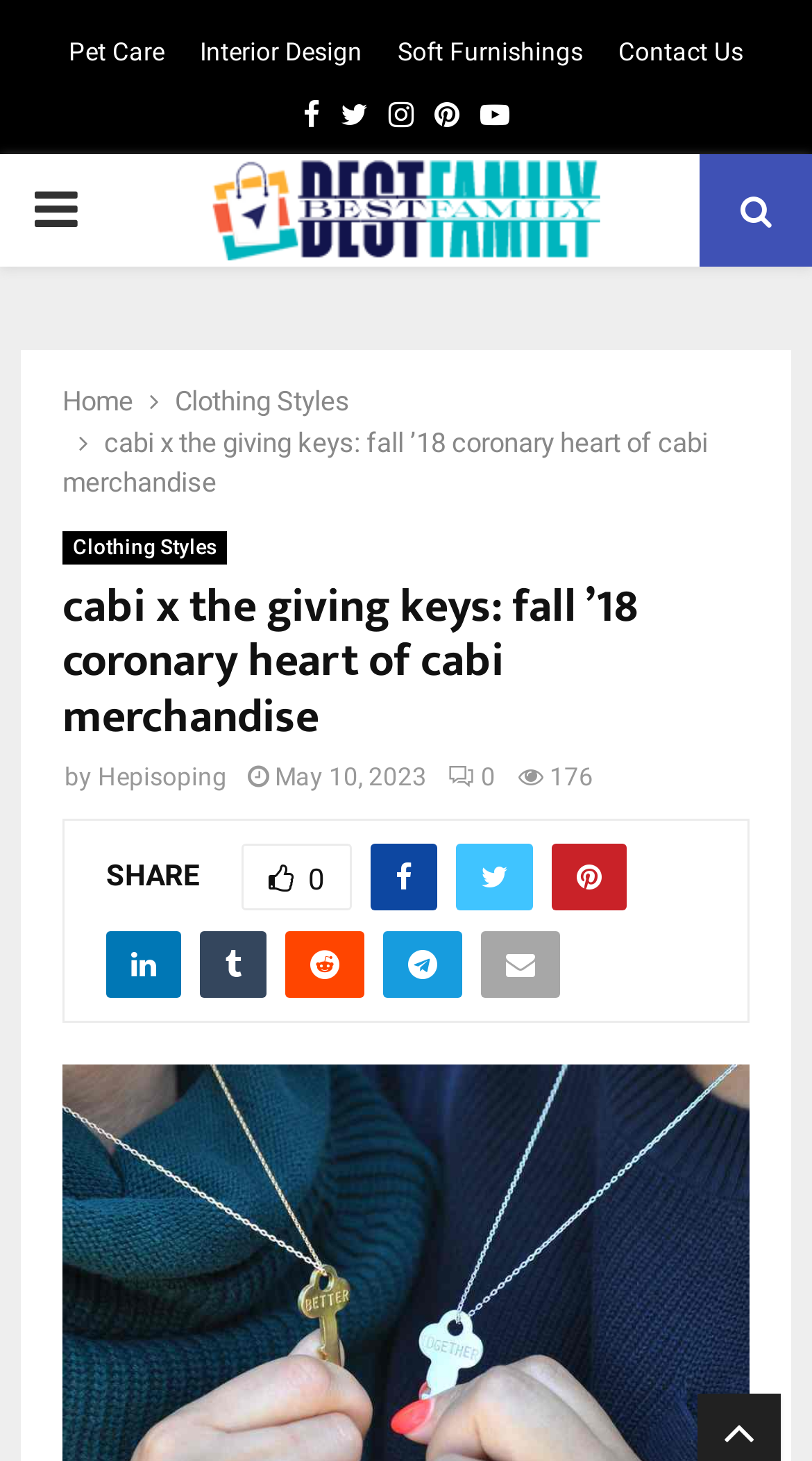What is the theme of the current season?
Refer to the image and answer the question using a single word or phrase.

Higher collectively